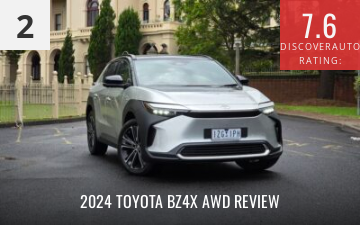Respond with a single word or phrase for the following question: 
What is the backdrop of the image?

Elegant architecture